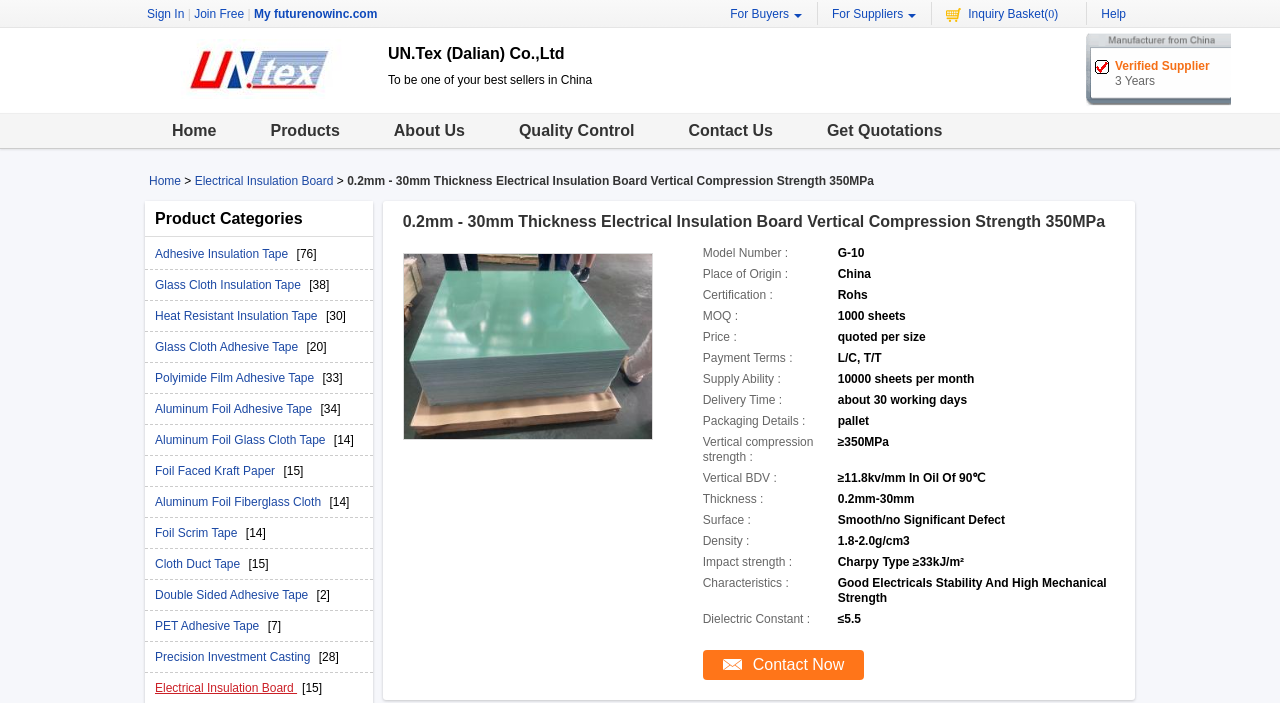Extract the bounding box coordinates for the HTML element that matches this description: "Polyimide Film Adhesive Tape". The coordinates should be four float numbers between 0 and 1, i.e., [left, top, right, bottom].

[0.121, 0.528, 0.252, 0.548]